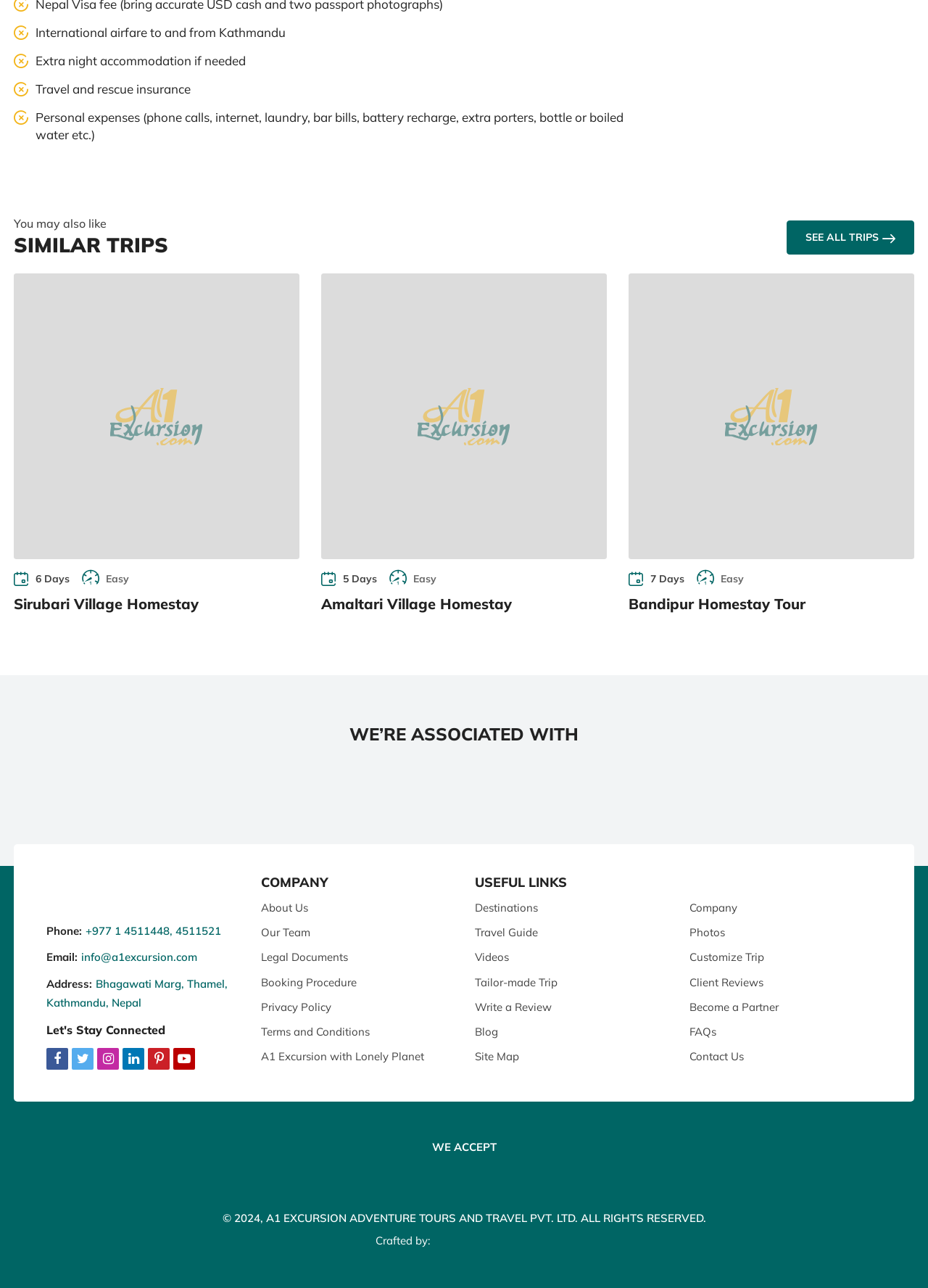What is the duration of the Sirubari Village Homestay trip?
Can you give a detailed and elaborate answer to the question?

I found this information by looking at the figure element with the link 'Sirubari Village Homestay', which has a figcaption with the text '6 Days'.